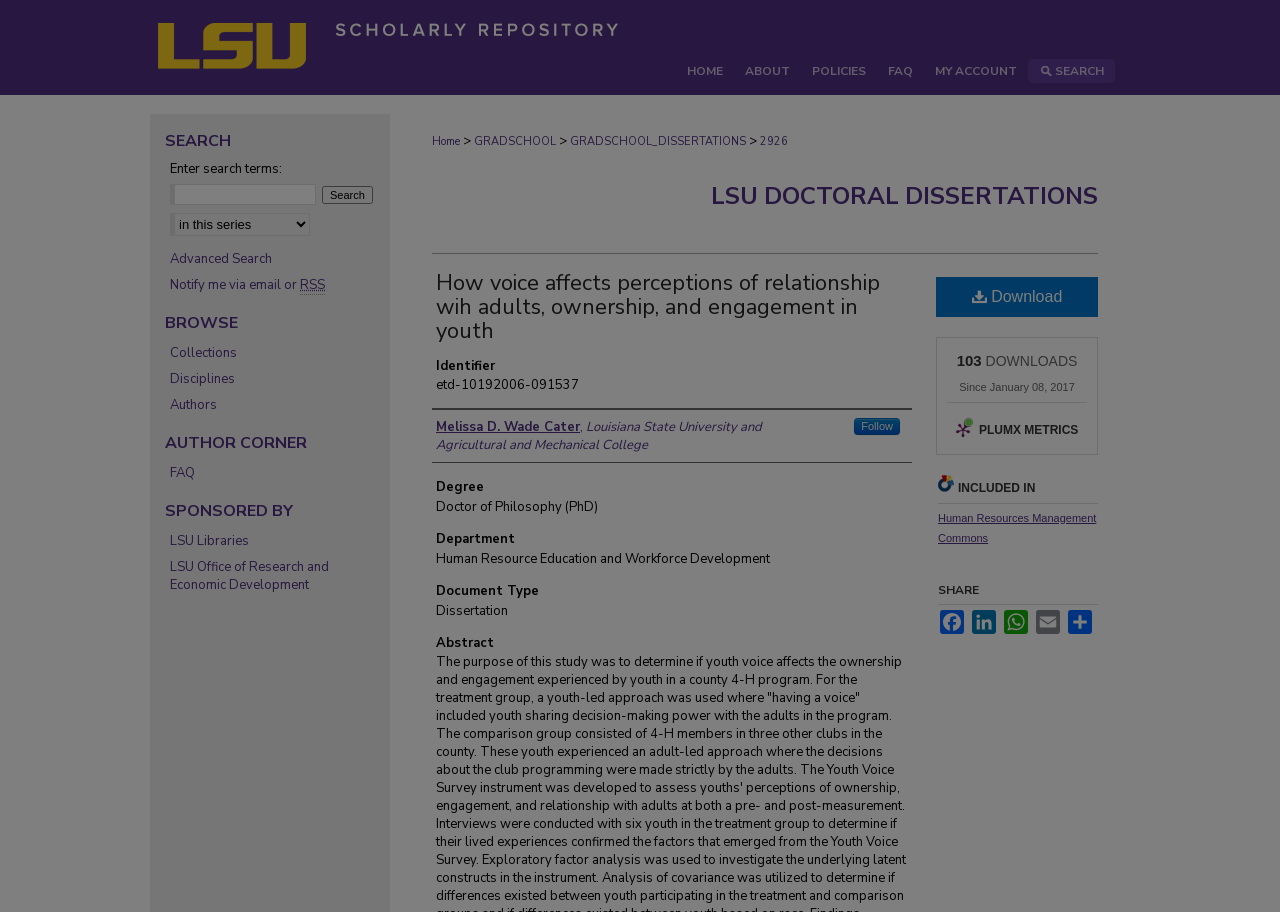Using the description: "Share", determine the UI element's bounding box coordinates. Ensure the coordinates are in the format of four float numbers between 0 and 1, i.e., [left, top, right, bottom].

[0.833, 0.669, 0.855, 0.695]